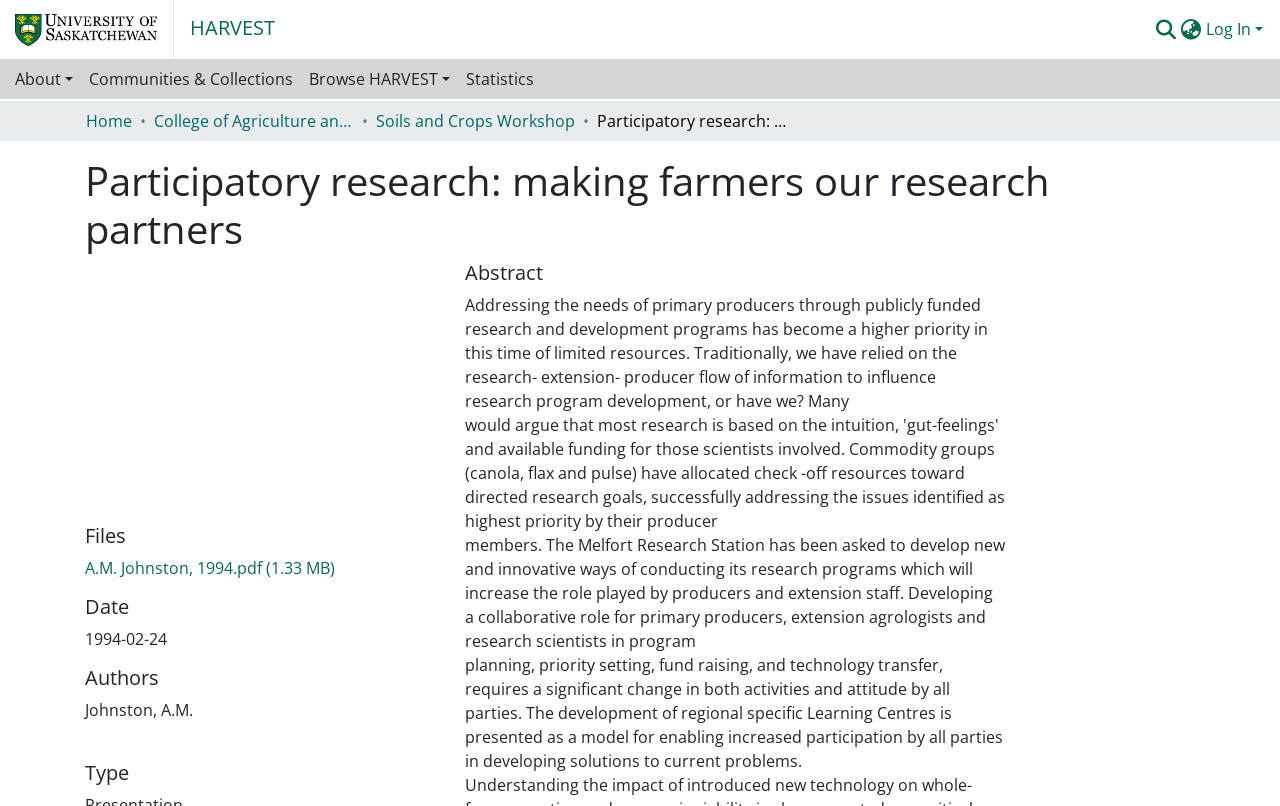Using the provided element description, identify the bounding box coordinates as (top-left x, top-left y, bottom-right x, bottom-right y). Ensure all values are between 0 and 1. Description: Home

[0.067, 0.135, 0.103, 0.165]